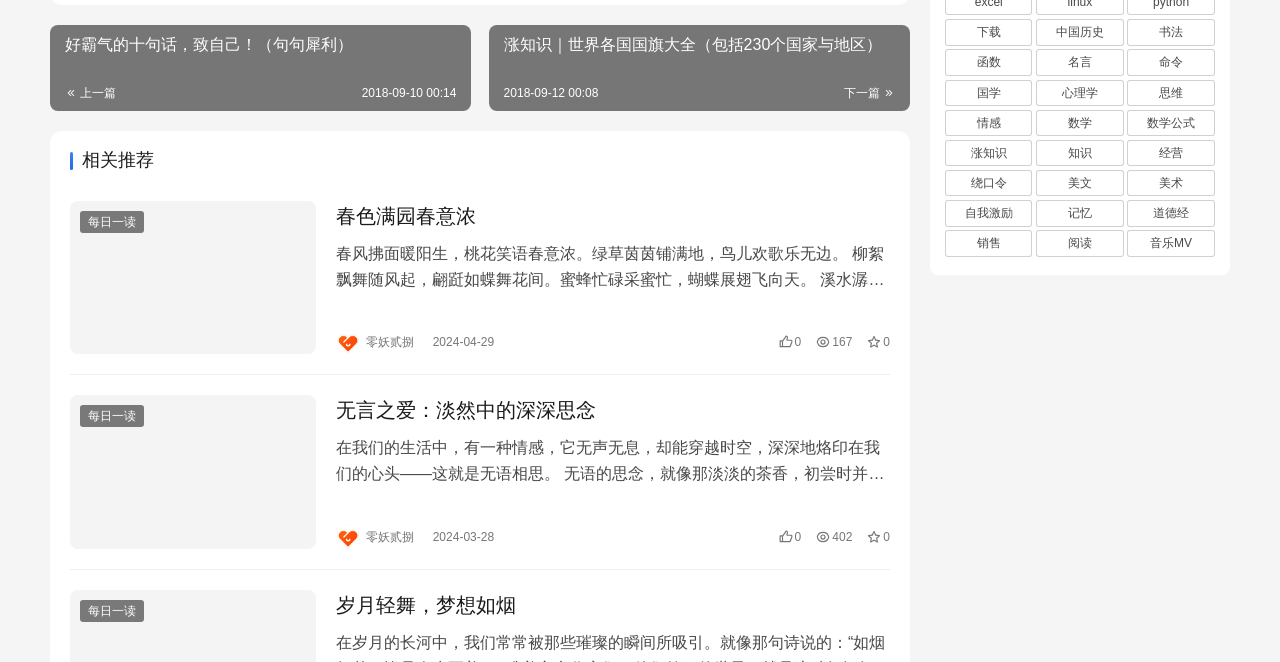Please locate the clickable area by providing the bounding box coordinates to follow this instruction: "Click the link to read '来自哈佛的20个建议：不乱于心，方能不畏将来'".

[0.055, 0.119, 0.555, 0.145]